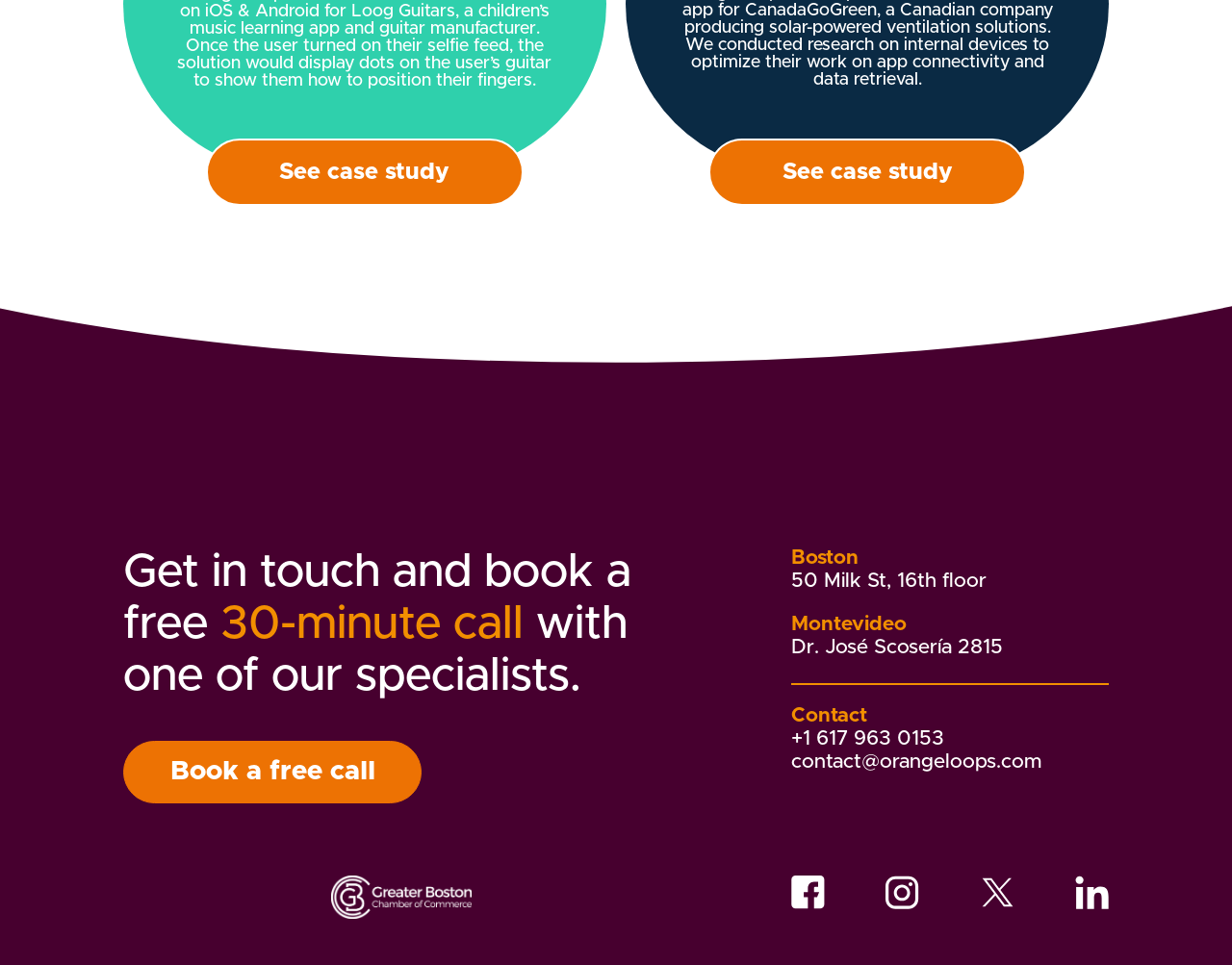What is the company's review widget?
Answer the question based on the image using a single word or a brief phrase.

OrangeLoops Clutch Review Widget 2 Dark